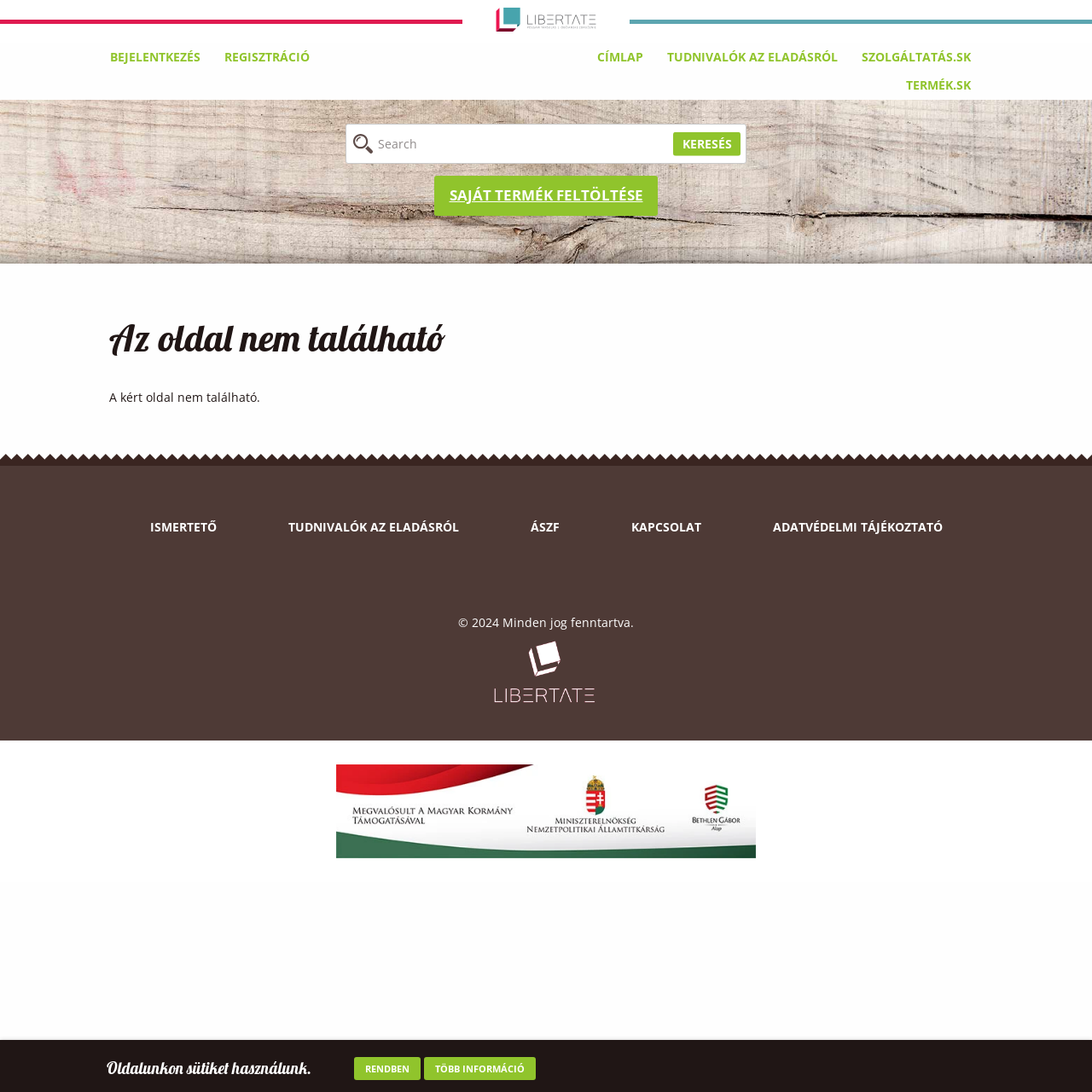Show the bounding box coordinates for the element that needs to be clicked to execute the following instruction: "Go to homepage". Provide the coordinates in the form of four float numbers between 0 and 1, i.e., [left, top, right, bottom].

[0.536, 0.039, 0.6, 0.065]